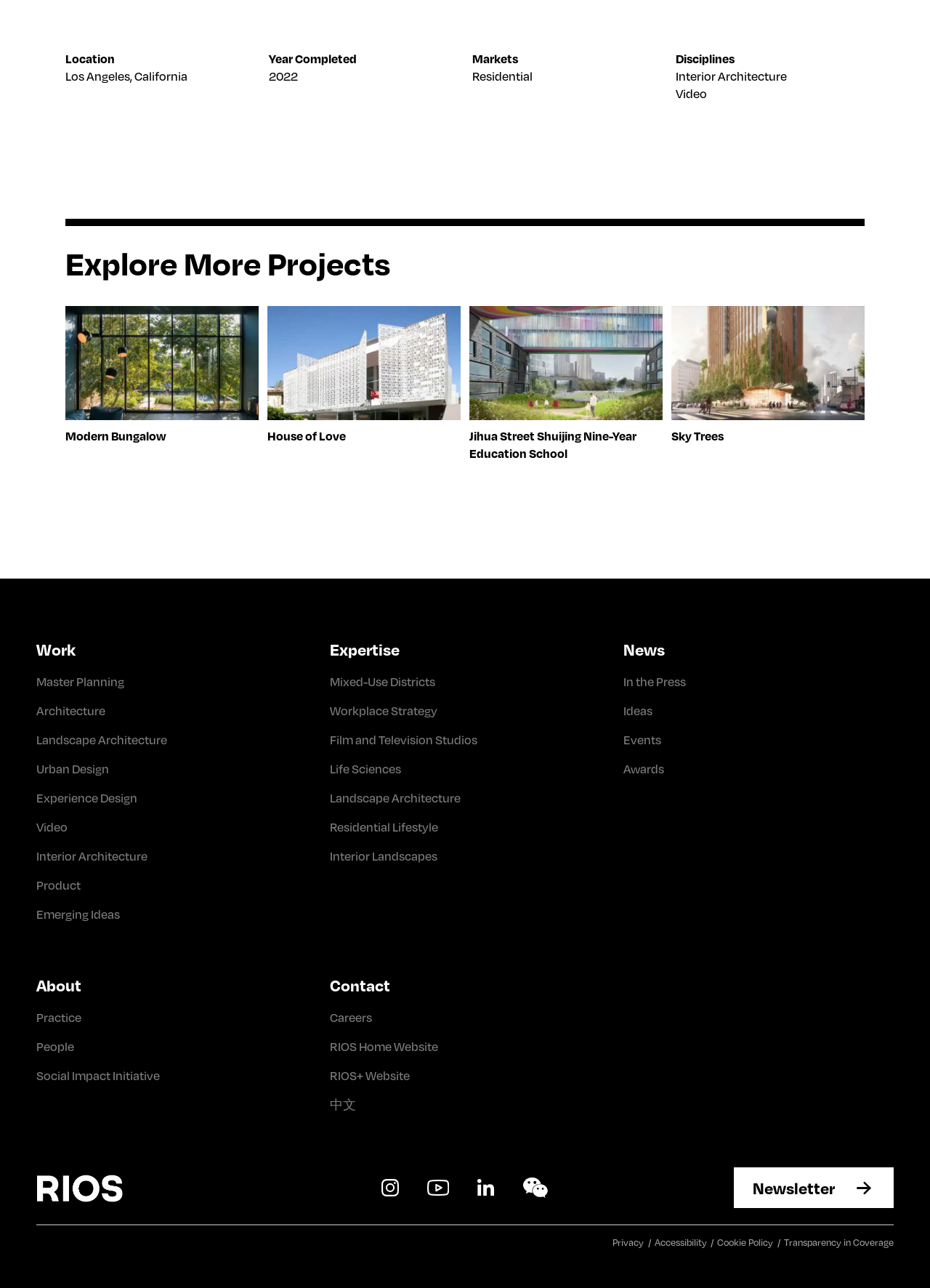Respond with a single word or phrase:
What is the discipline of the project?

Interior Architecture